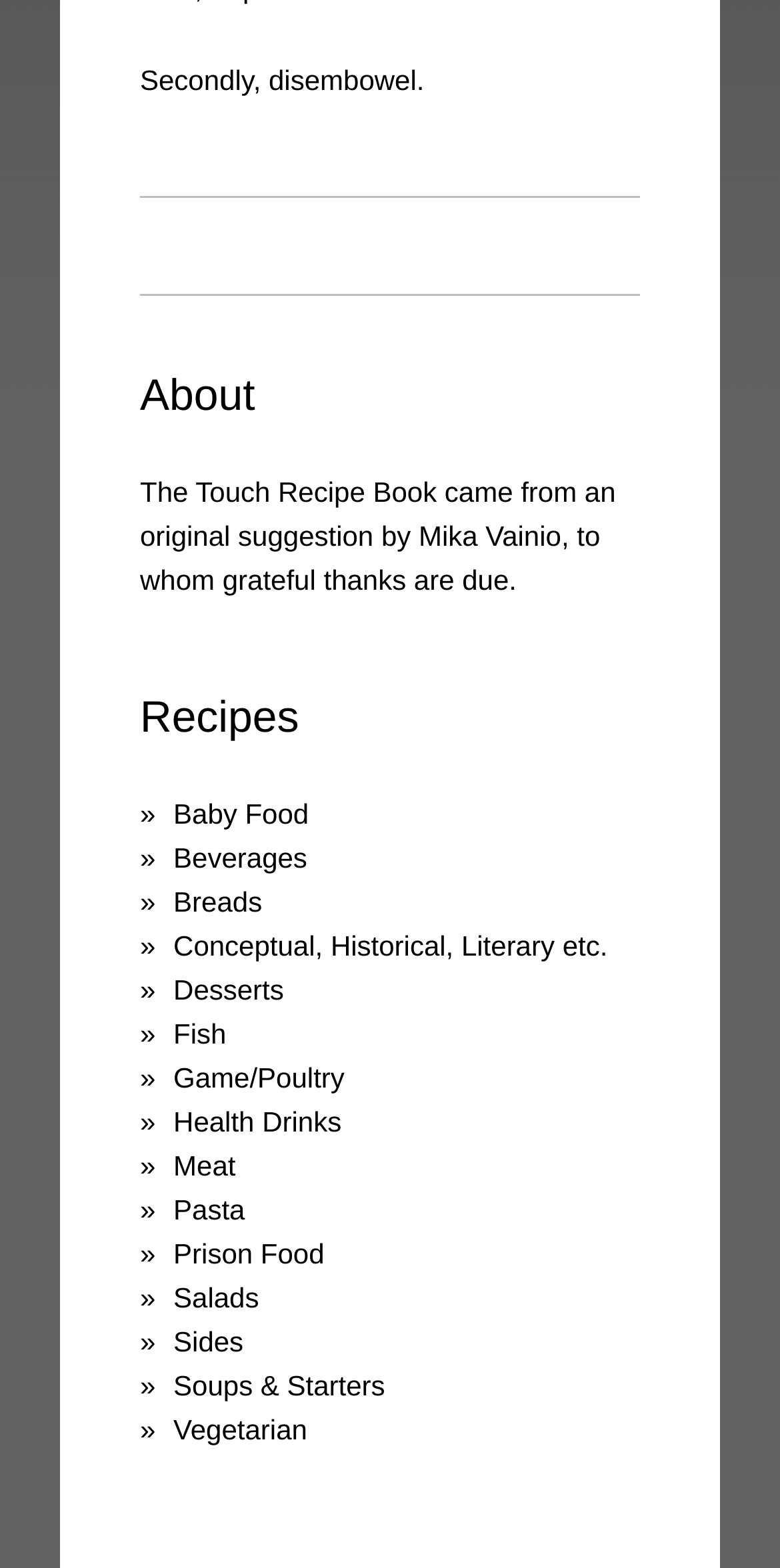Determine the bounding box coordinates for the area that needs to be clicked to fulfill this task: "view Beverages". The coordinates must be given as four float numbers between 0 and 1, i.e., [left, top, right, bottom].

[0.222, 0.532, 0.394, 0.56]